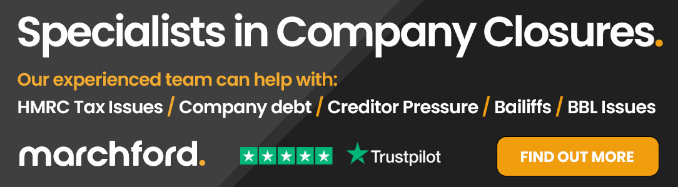Observe the image and answer the following question in detail: What is the label on the call-to-action button?

The caption states that a call-to-action button labeled 'FIND OUT MORE' encourages viewers to learn more about the services offered, which means the label on the call-to-action button is 'FIND OUT MORE'.